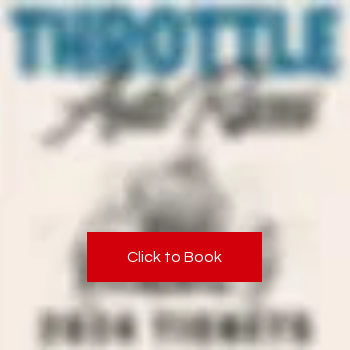What type of event is likely being promoted?
Refer to the image and provide a one-word or short phrase answer.

Racing or automotive